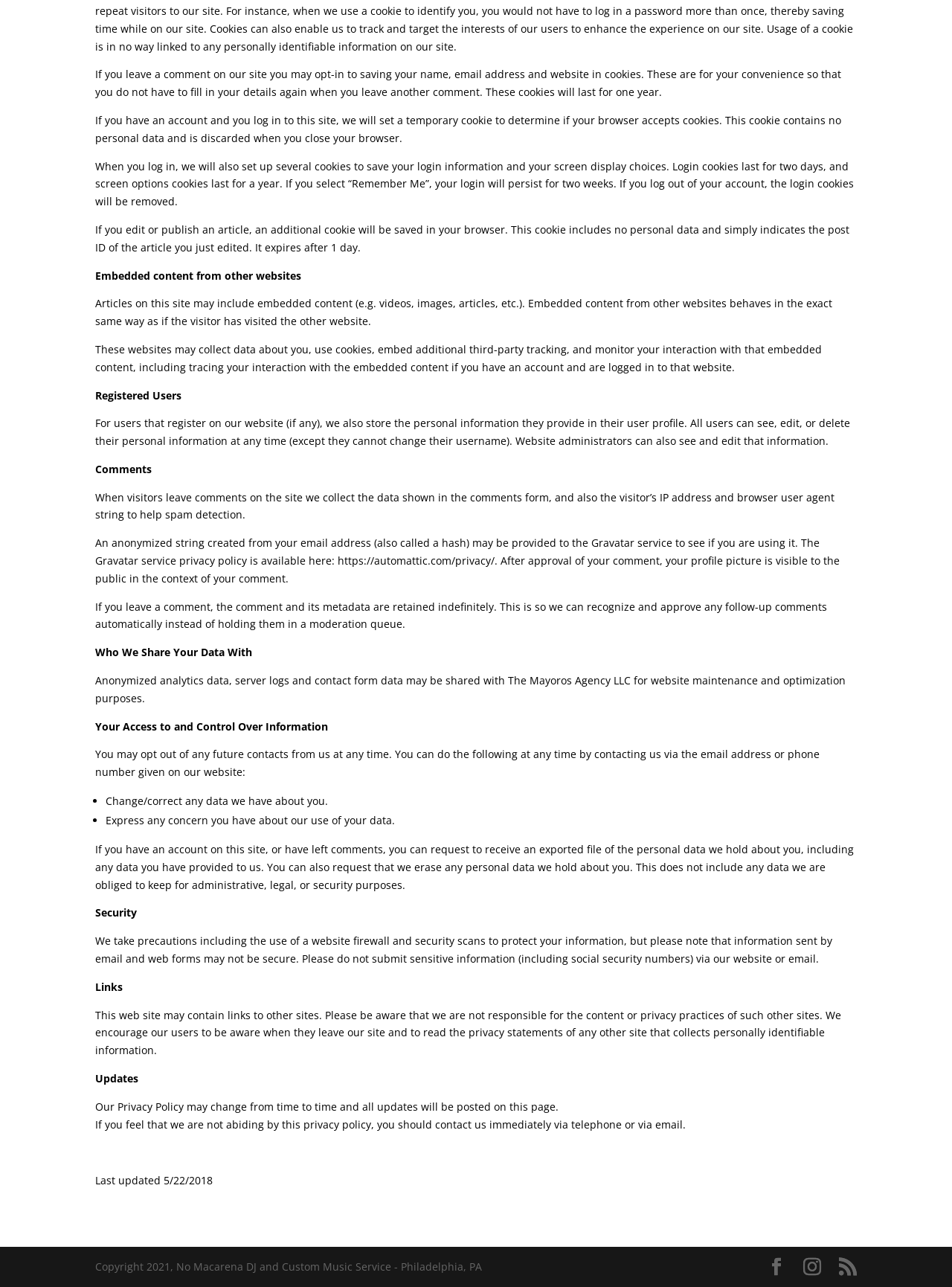Analyze the image and deliver a detailed answer to the question: How long do login cookies last?

As stated on the webpage, login cookies last for two days, and screen options cookies last for a year. If the 'Remember Me' option is selected, the login will persist for two weeks.